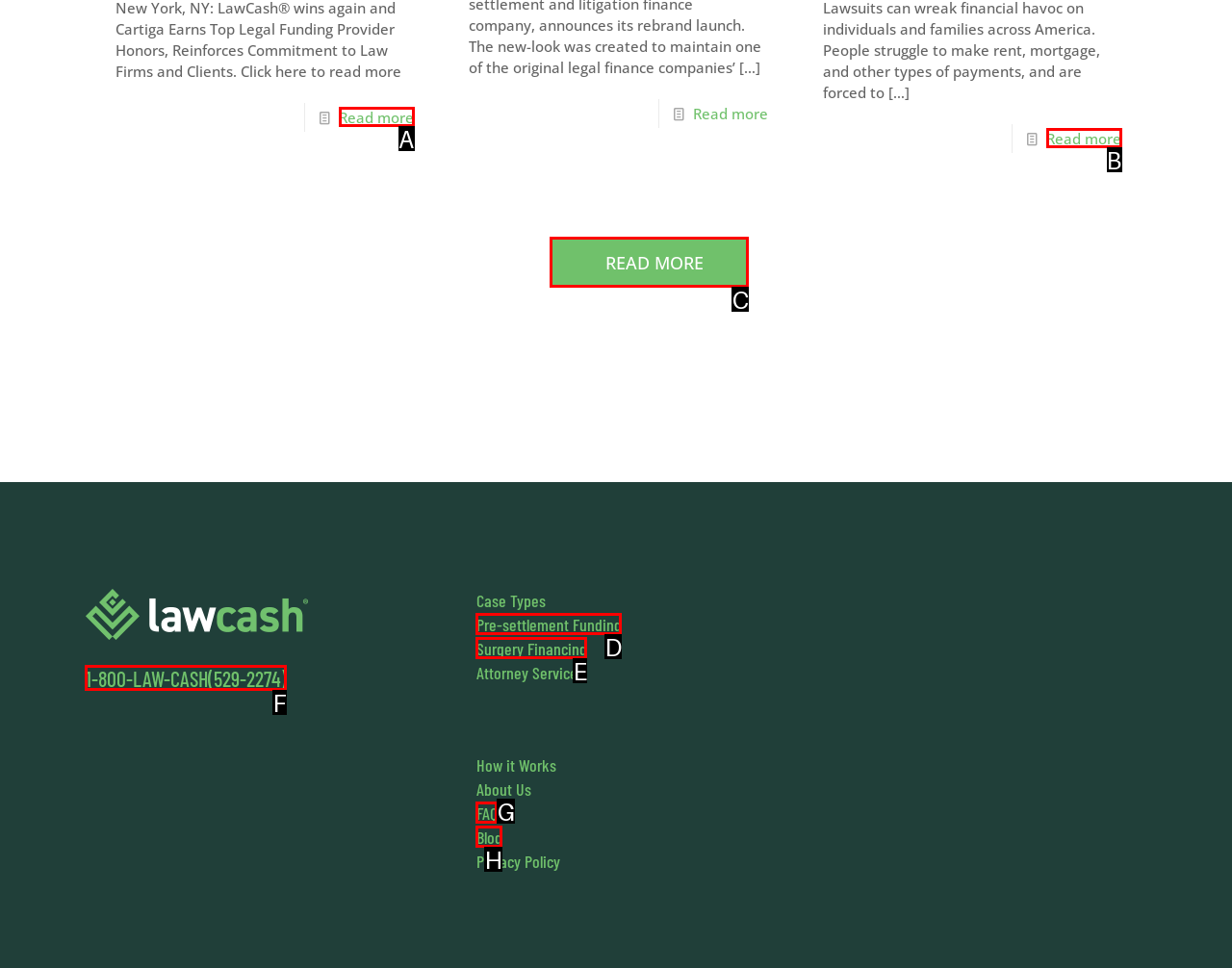Which lettered option should I select to achieve the task: Click 'Read more' according to the highlighted elements in the screenshot?

A